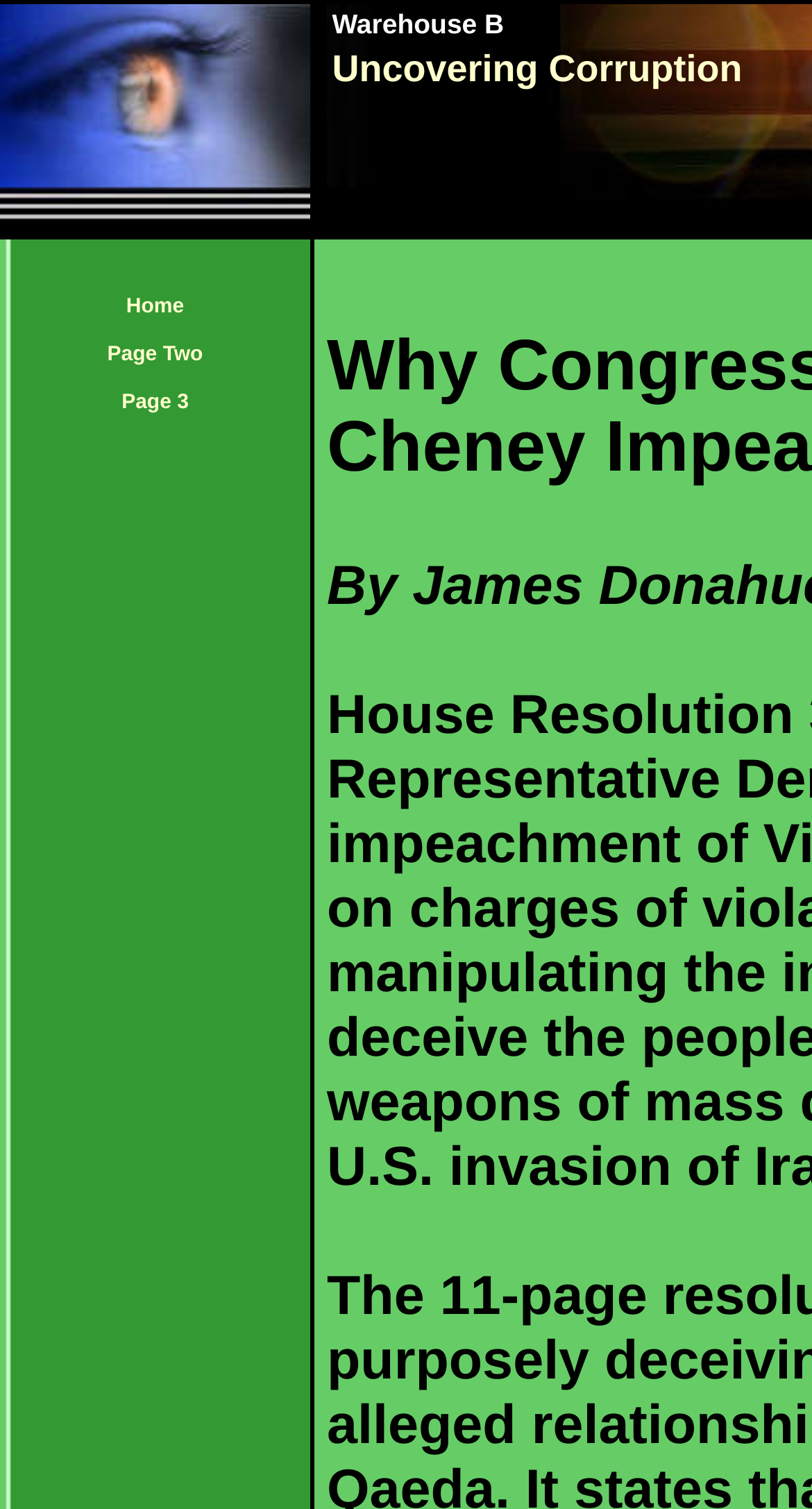What is the layout of the menu?
Provide a one-word or short-phrase answer based on the image.

Table